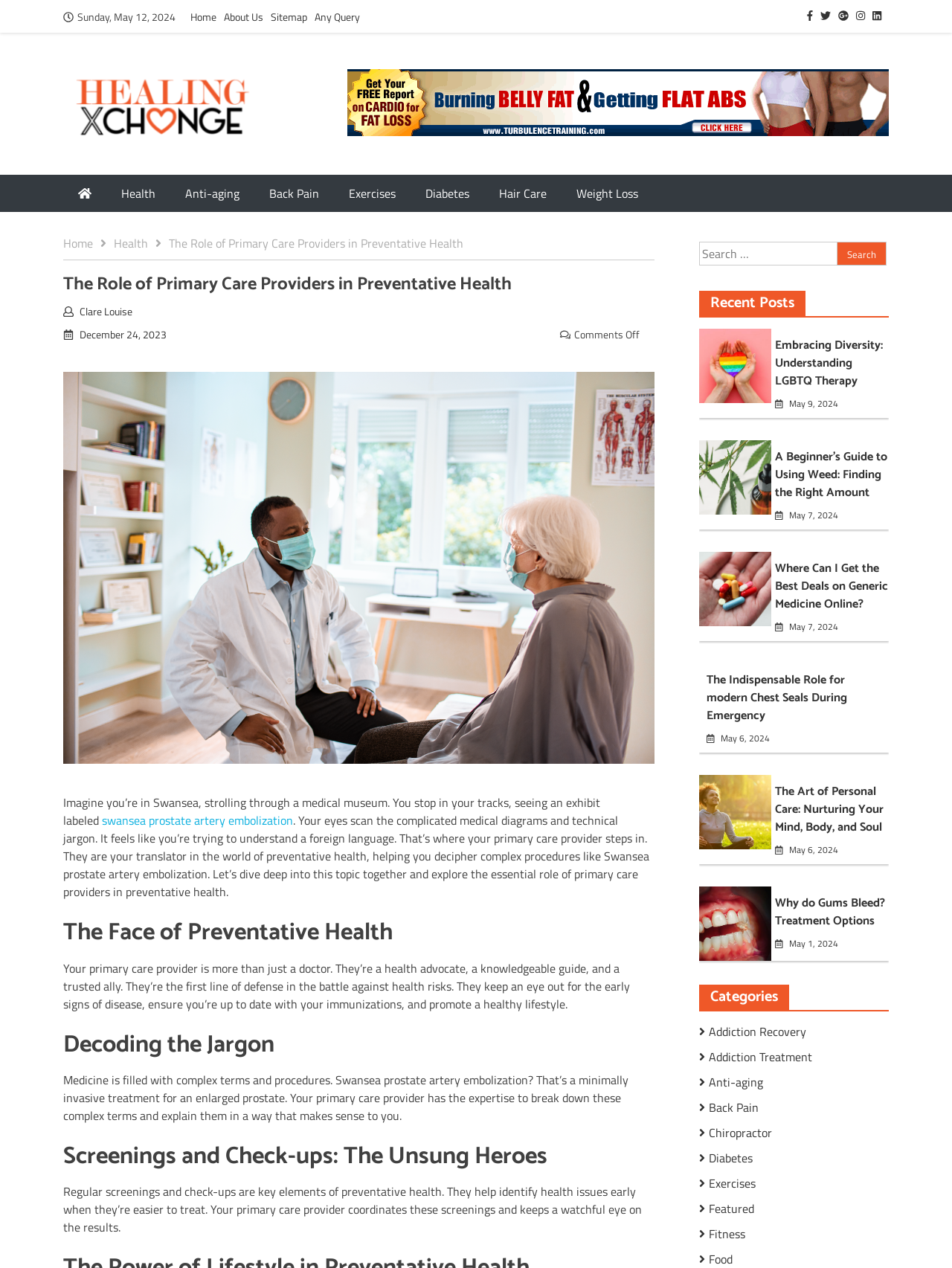Summarize the webpage comprehensively, mentioning all visible components.

This webpage is about the role of primary care providers in preventative health. At the top, there is a navigation bar with links to "Home", "About Us", "Sitemap", and "Any Query". Below this, there is a section with a logo and a link to "Healing X Change". 

To the right of the logo, there are several links to different health topics, including "Health", "Anti-aging", "Back Pain", "Exercises", "Diabetes", "Hair Care", and "Weight Loss". 

Below this, there is a breadcrumb navigation section showing the current page's location, with links to "Home" and "Health". The main title of the page, "The Role of Primary Care Providers in Preventative Health", is displayed prominently. 

The main content of the page is divided into several sections, each with a heading and a block of text. The first section describes the importance of primary care providers in understanding complex medical terms and procedures. The second section explains the role of primary care providers in preventative health, including screenings and check-ups. 

There is a search bar at the top right corner of the page, allowing users to search for specific topics. Below the main content, there is a section titled "Recent Posts", which lists several recent articles with links to each one. Each article has a title, a brief summary, and a date posted. 

The webpage has a clean and organized layout, making it easy to navigate and read. There are no images on the page, but there are several icons and graphics used to break up the text and add visual interest.